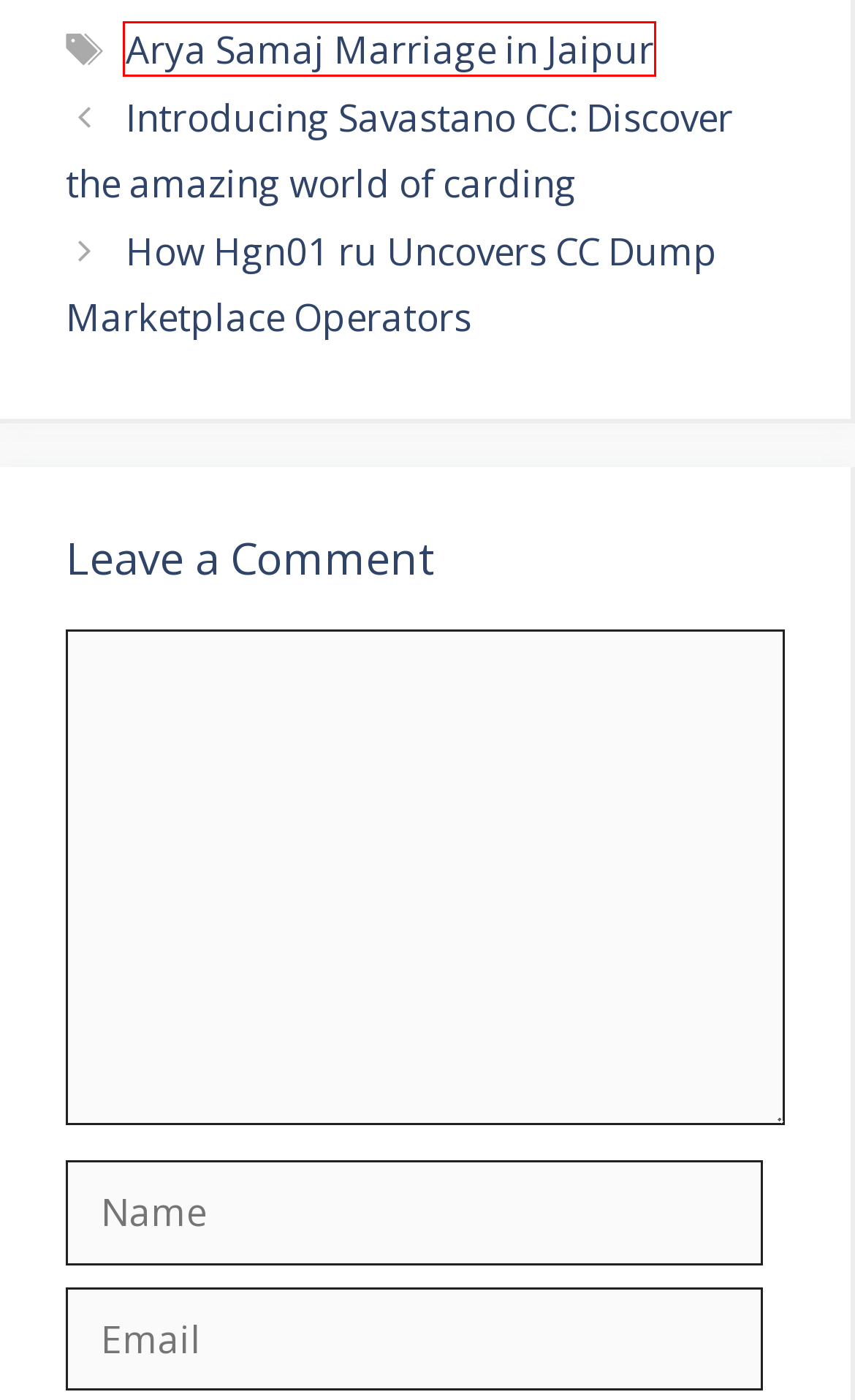Look at the screenshot of a webpage, where a red bounding box highlights an element. Select the best description that matches the new webpage after clicking the highlighted element. Here are the candidates:
A. Pandit for Arya Samaj Marriage in Jaipur: Cost, Vidhi, and Benefits
B. QuickBooks Server Manager Has Stopped Working Here's How To Fix It | Tech Timez
C. How Hgn01 Ru Uncovers CC Dump Marketplace Operators
D. Arya Samaj Marriage In Jaipur | Tech Timez
E. Audrey Hepburn Filmography | Tech Timez
F. Savastan0 CC: Discover The Wonders Of Carding
G. QuickBooks Company File In Use Please Wait Let’s Fix It
H. Contact | Tech Timez

D